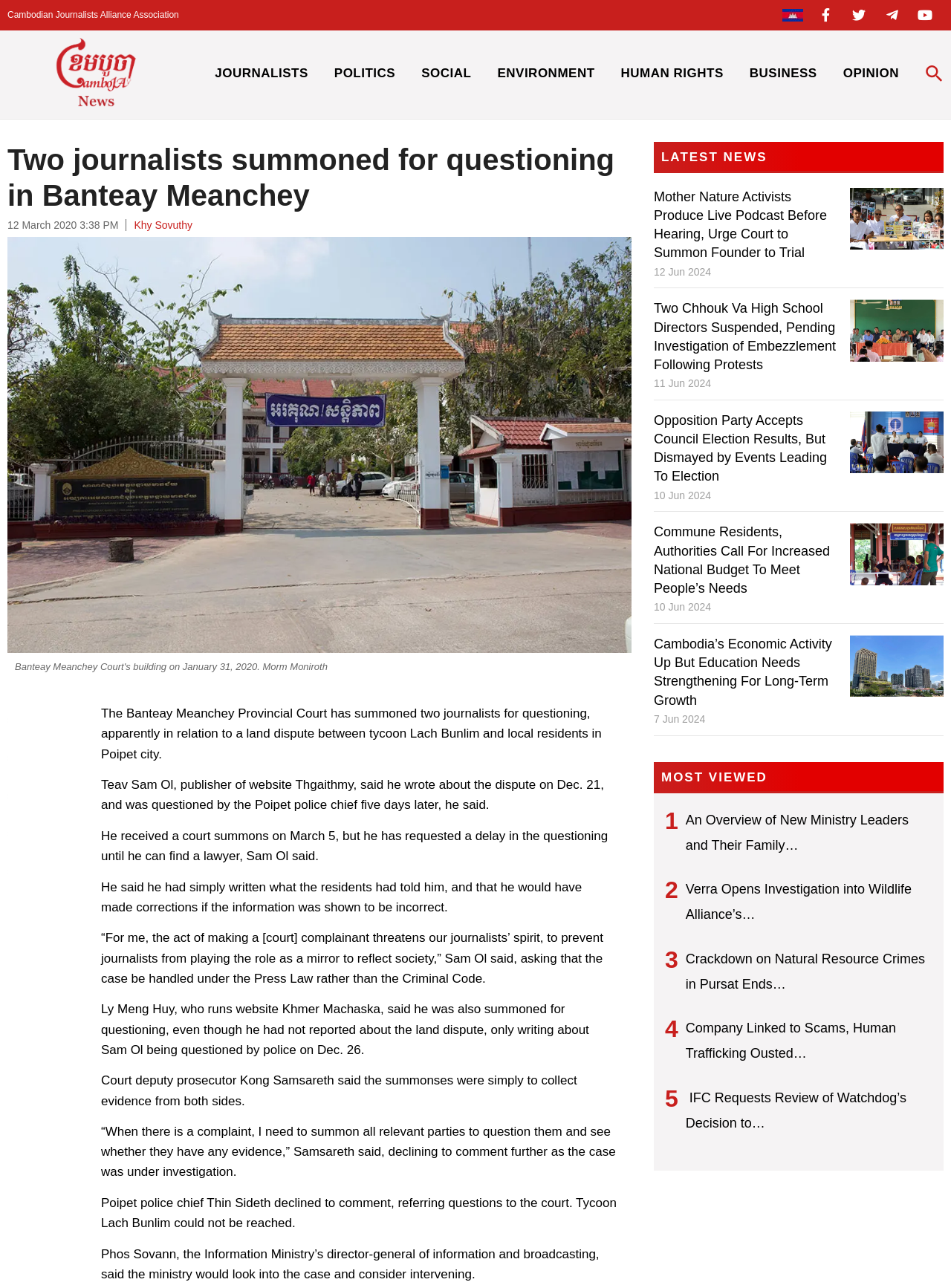Please identify the bounding box coordinates of the element that needs to be clicked to perform the following instruction: "Read the latest news".

[0.687, 0.146, 0.992, 0.224]